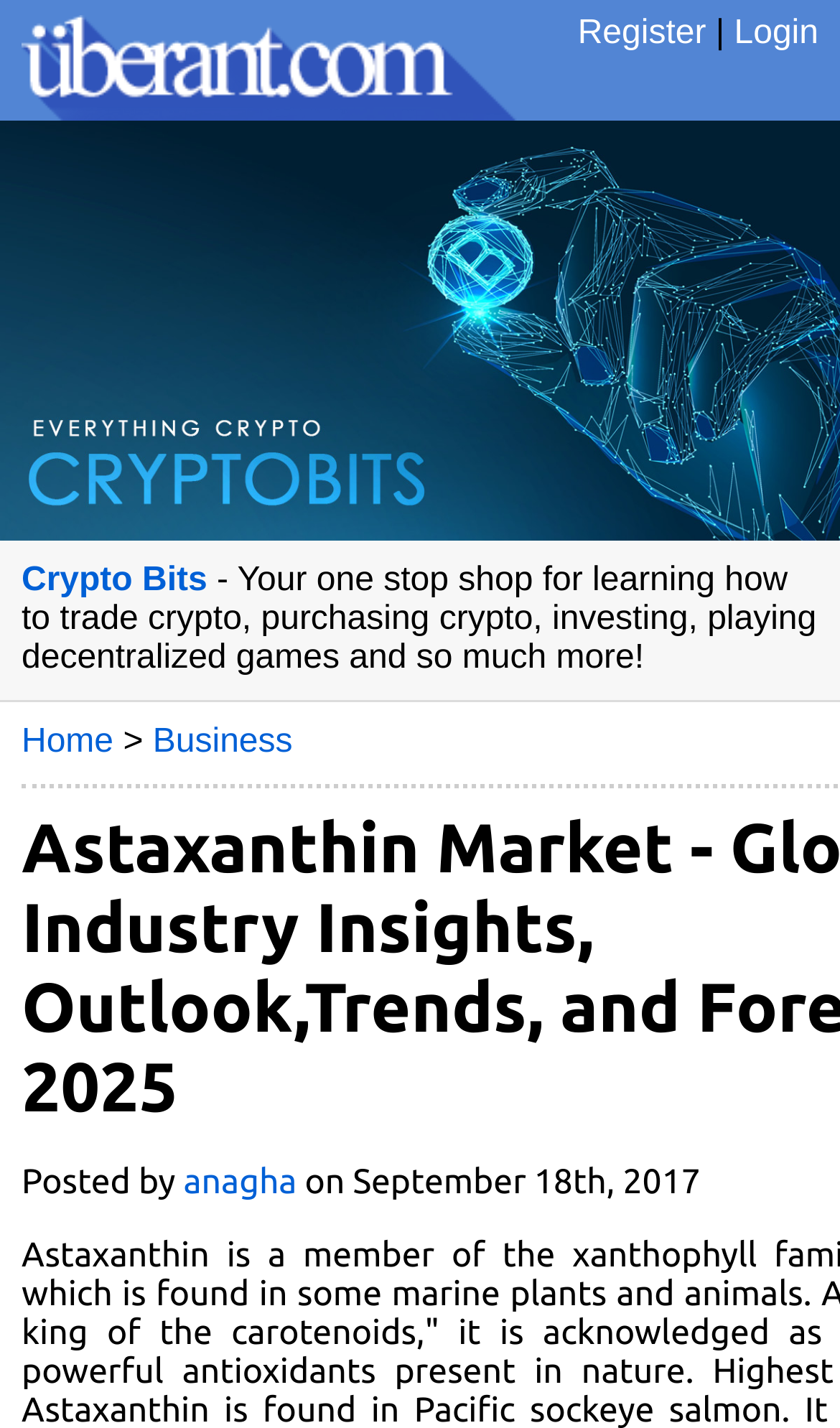Please determine the bounding box coordinates of the element to click on in order to accomplish the following task: "Go to the Business page". Ensure the coordinates are four float numbers ranging from 0 to 1, i.e., [left, top, right, bottom].

[0.182, 0.507, 0.348, 0.532]